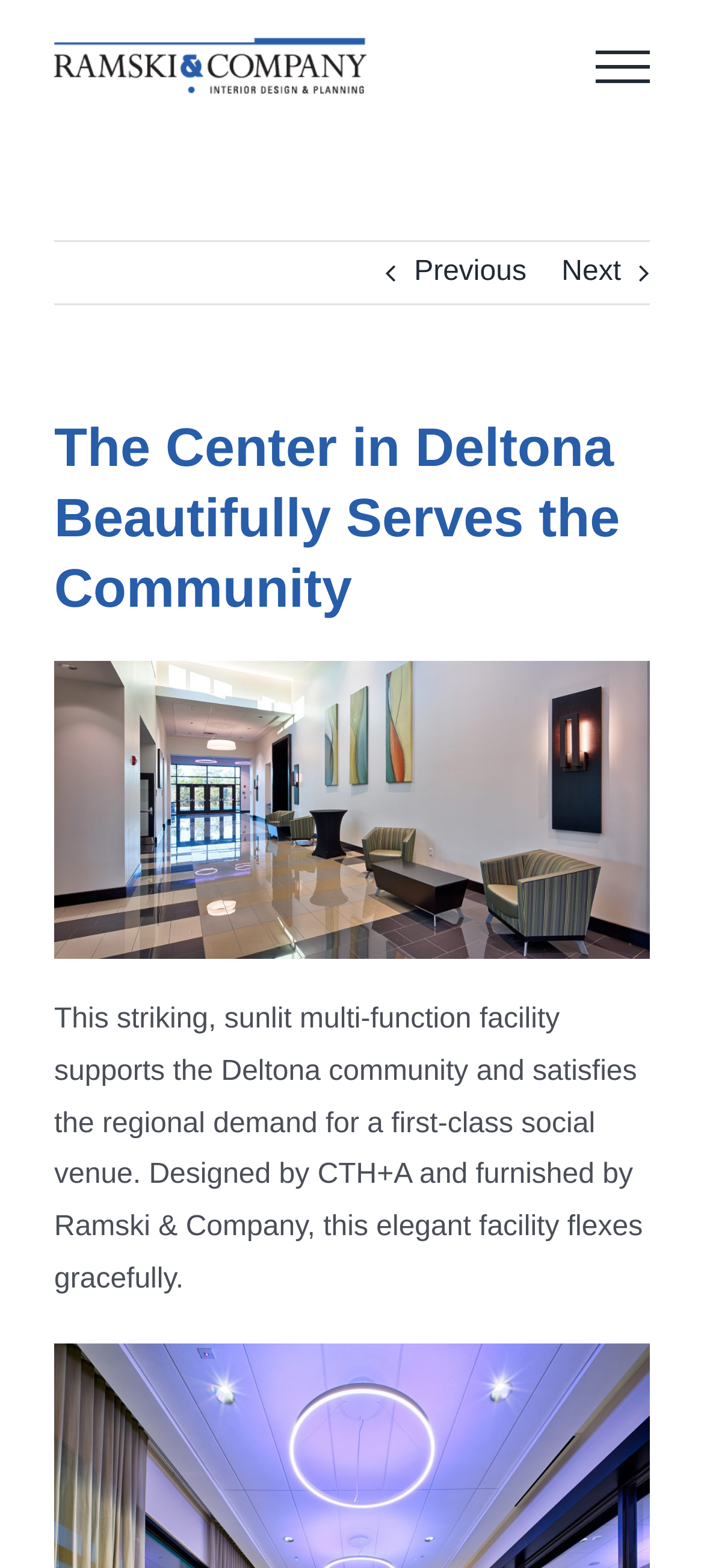What is the purpose of the facility?
Based on the image, please offer an in-depth response to the question.

I analyzed the text on the webpage and found the sentence '...satisfies the regional demand for a first-class social venue.' which implies that the purpose of the facility is to serve as a social venue.